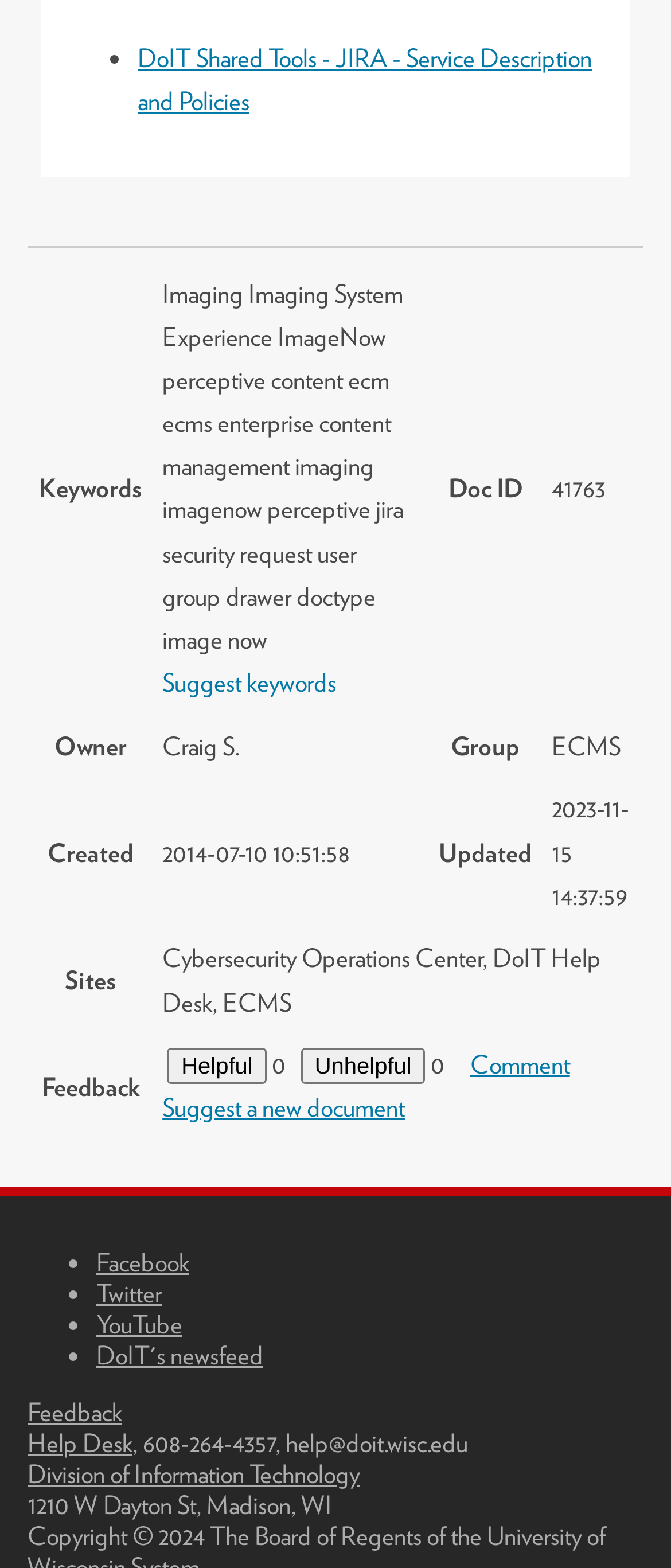Highlight the bounding box coordinates of the region I should click on to meet the following instruction: "Suggest keywords".

[0.242, 0.426, 0.501, 0.445]